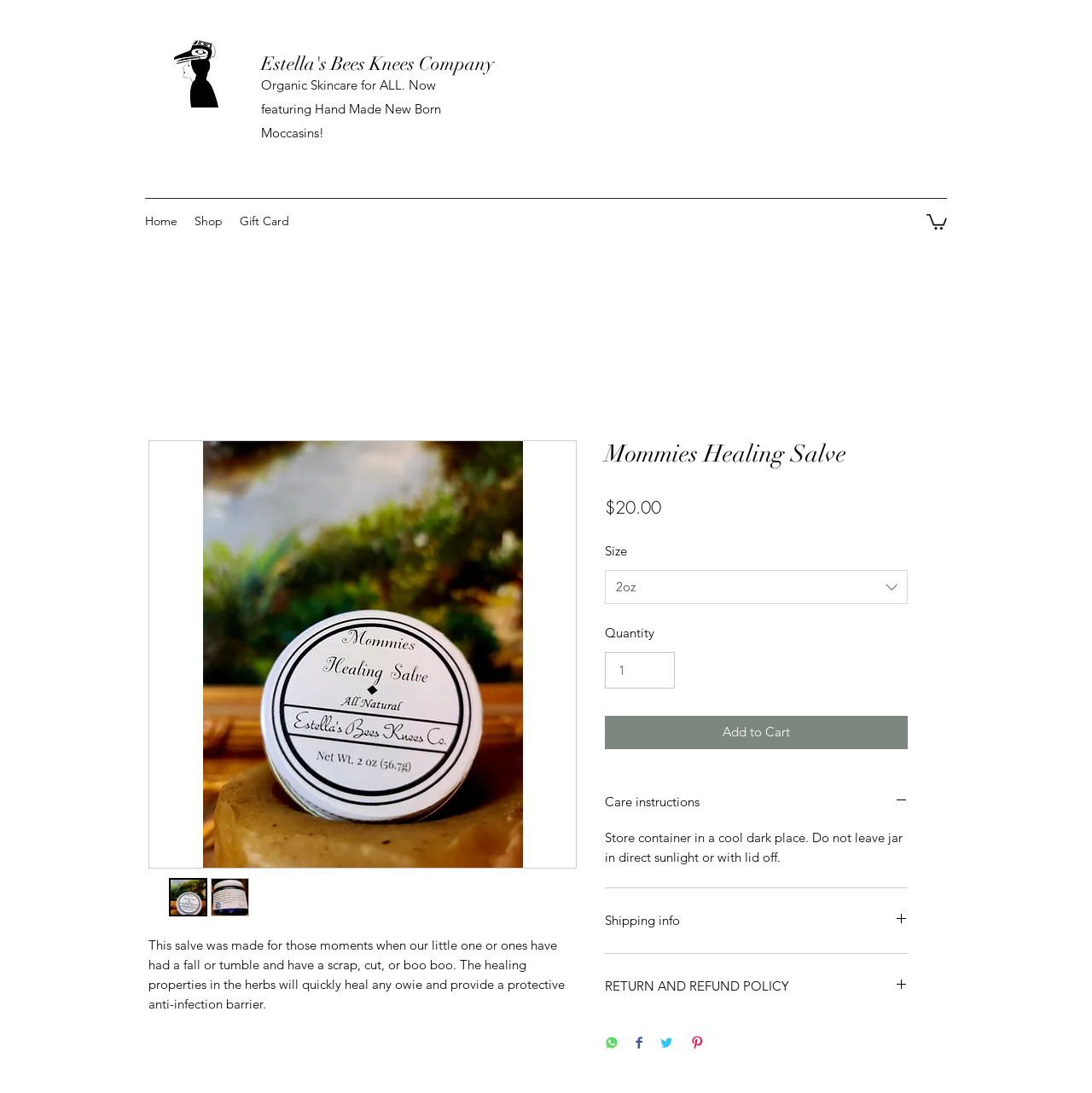Offer a detailed account of what is visible on the webpage.

This webpage is about Estella's Bees Knees Company, which offers organic skincare products. At the top left corner, there is a small image of a Shutterstock photo. Below it, there is a heading that reads "Estella's Bees Knees Company" with a link to the company's website. Next to it, there is another heading that promotes handmade newborn moccasins.

On the top right corner, there is a navigation menu with links to "Home", "Shop", and "Gift Card". Below it, there is a small button with an image.

The main content of the webpage is about a product called "Mommies Healing Salve". There is a large image of the product on the left side, and on the right side, there are two smaller images of the product with buttons labeled "Thumbnail: Mommies Healing Salve". Below the images, there is a description of the product, which explains that it is a salve made for healing scrapes, cuts, and boo-boos in children. The description also mentions the healing properties of the herbs used in the salve.

Below the description, there is a heading that reads "Mommies Healing Salve" and a price tag of $20.00. There are also options to select the size of the product, with a dropdown menu offering a 2oz option. Additionally, there is a field to input the quantity of the product and a button to add it to the cart.

Further down, there are buttons to access care instructions, shipping information, and return and refund policies. There are also social media buttons to share the product on WhatsApp, Facebook, Twitter, and Pinterest.